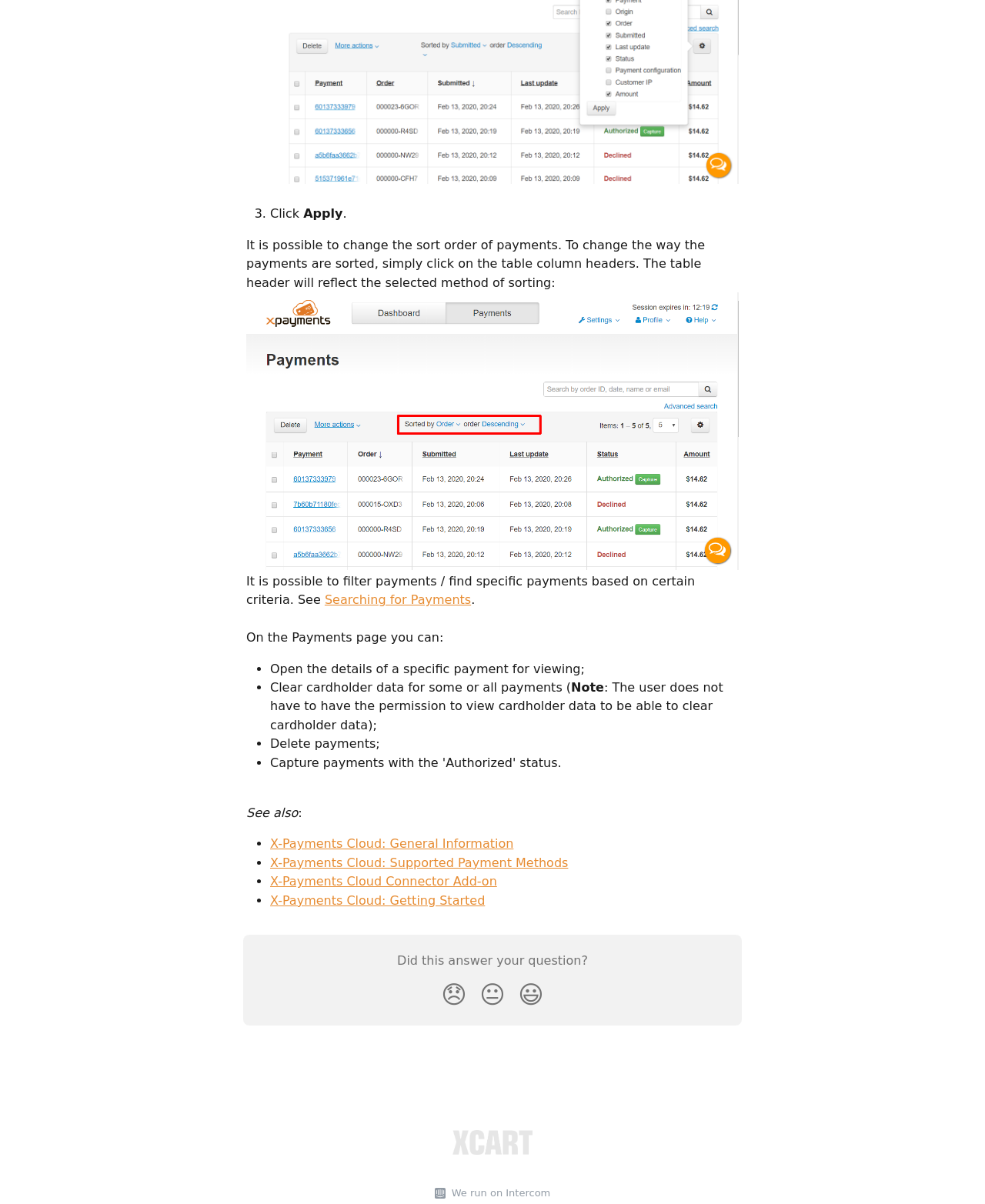Determine the bounding box coordinates of the section to be clicked to follow the instruction: "Click on the link to change the sort order of payments". The coordinates should be given as four float numbers between 0 and 1, formatted as [left, top, right, bottom].

[0.25, 0.352, 0.75, 0.364]